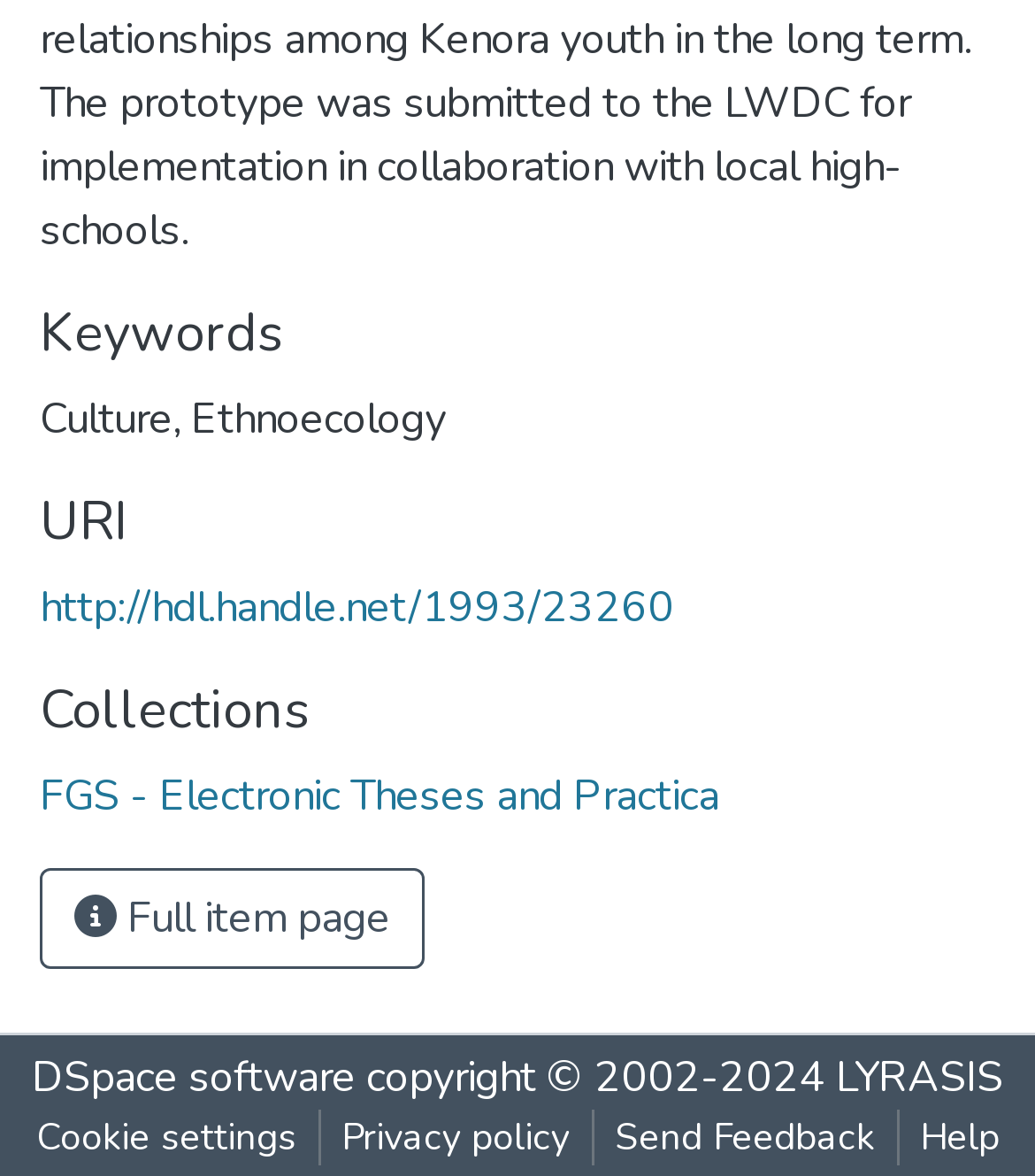Identify the bounding box coordinates for the region of the element that should be clicked to carry out the instruction: "Explore the Collections". The bounding box coordinates should be four float numbers between 0 and 1, i.e., [left, top, right, bottom].

[0.038, 0.652, 0.695, 0.701]